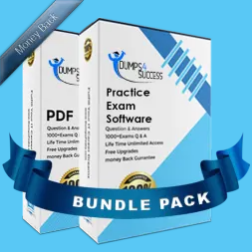Using the image as a reference, answer the following question in as much detail as possible:
What is the number of exams in the practice exam software?

The right box, titled 'Practice Exam Software,' displays key details such as 'Questions & Answers' with '1000+ Exams' and 'Life Time Unlimited Access.'